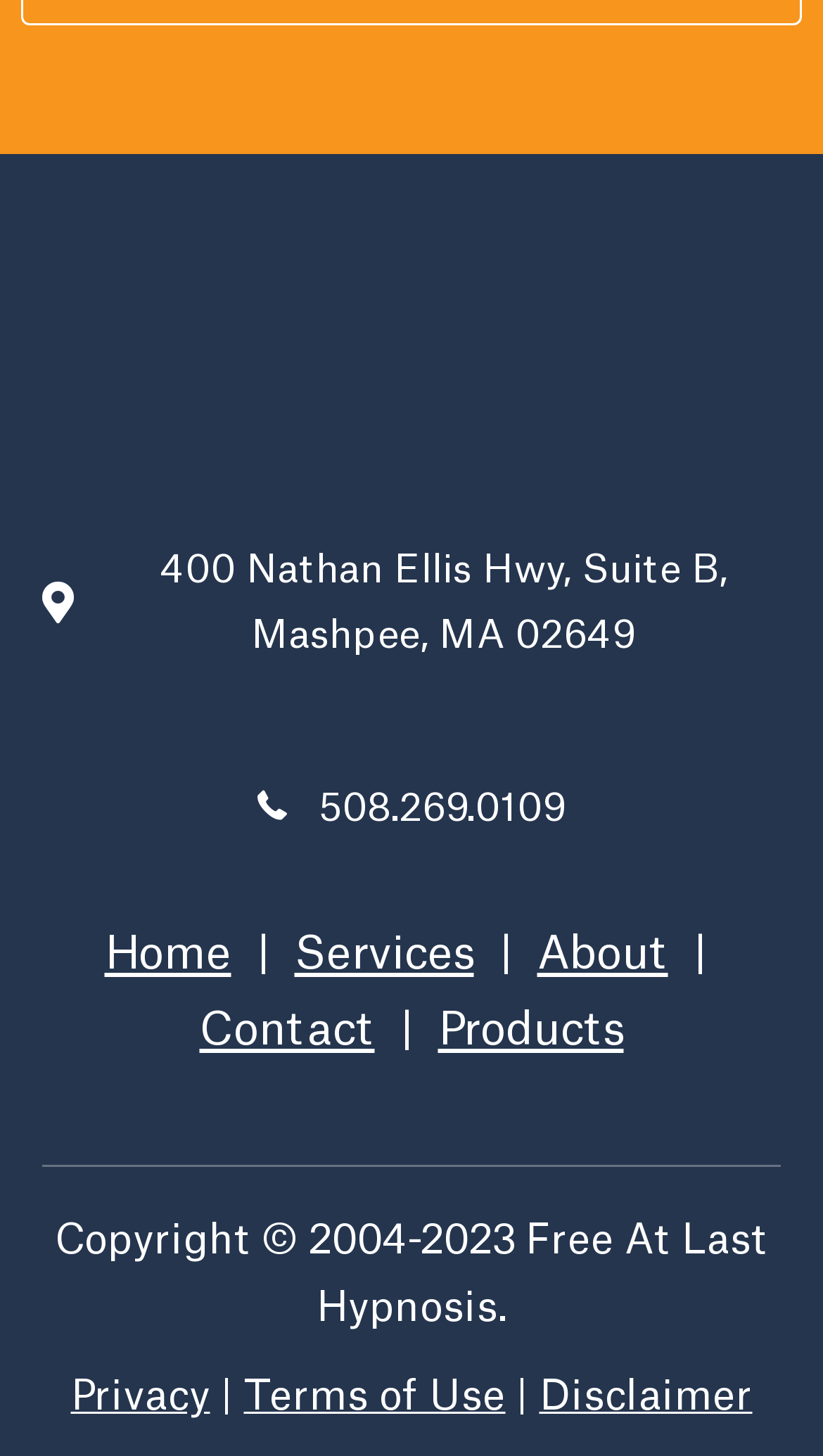Determine the bounding box coordinates for the area that needs to be clicked to fulfill this task: "Explore the Products page". The coordinates must be given as four float numbers between 0 and 1, i.e., [left, top, right, bottom].

[0.532, 0.693, 0.758, 0.723]